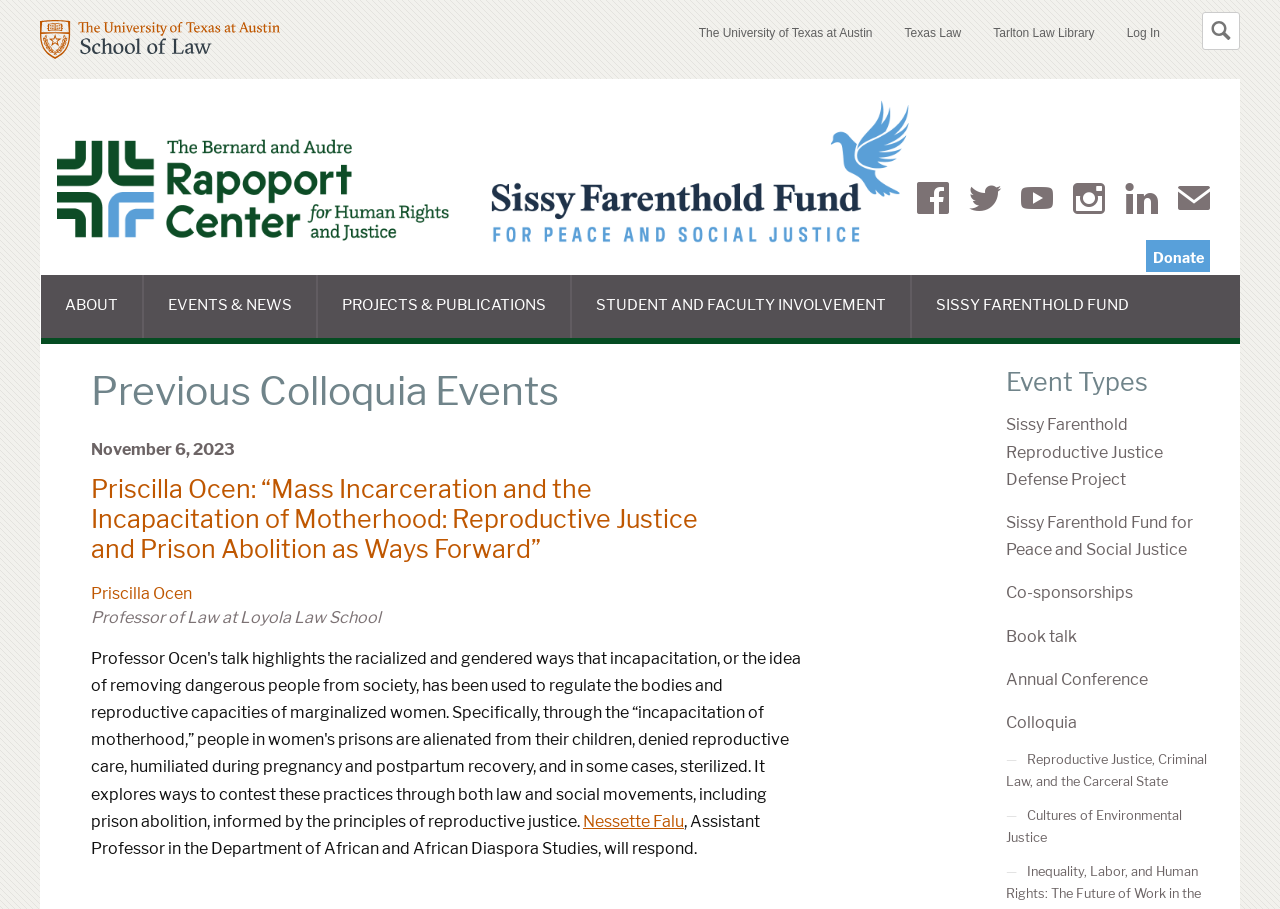Extract the bounding box coordinates for the UI element described as: "Beyond the Future of Work".

[0.553, 0.599, 0.595, 0.74]